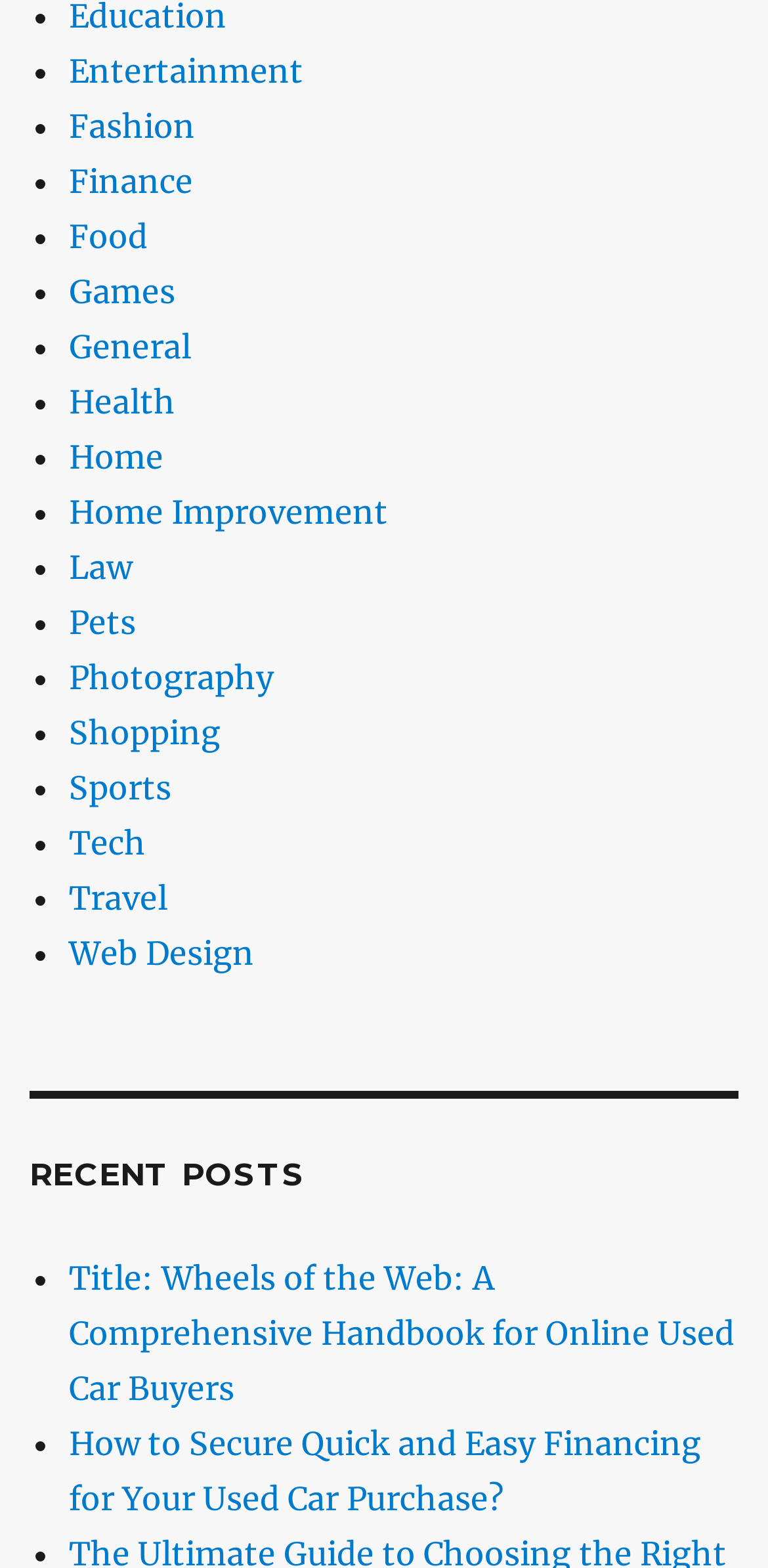Please determine the bounding box coordinates of the clickable area required to carry out the following instruction: "Click on Entertainment". The coordinates must be four float numbers between 0 and 1, represented as [left, top, right, bottom].

[0.09, 0.032, 0.395, 0.058]